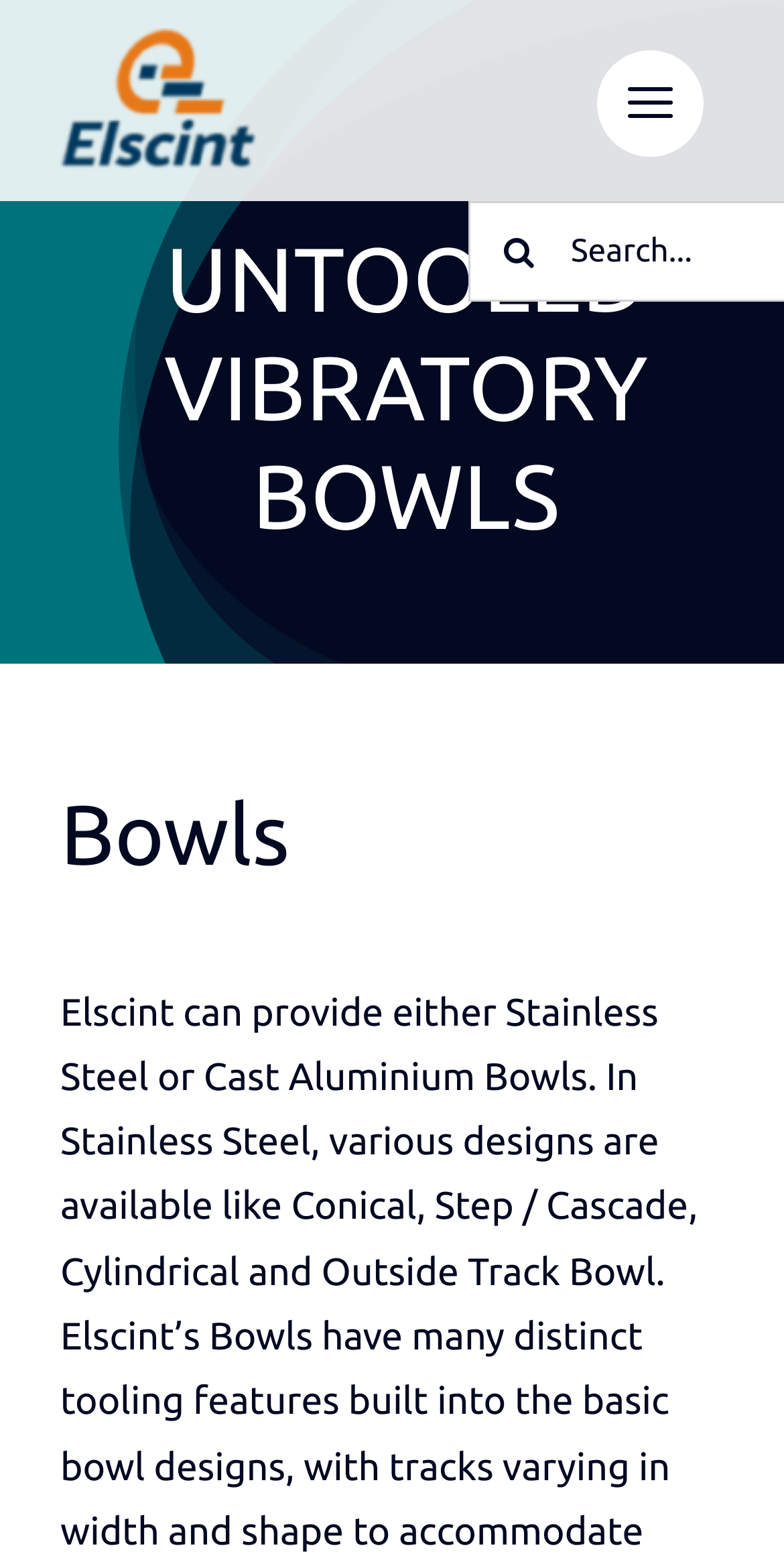How many search fields are there on the webpage?
Give a single word or phrase answer based on the content of the image.

One